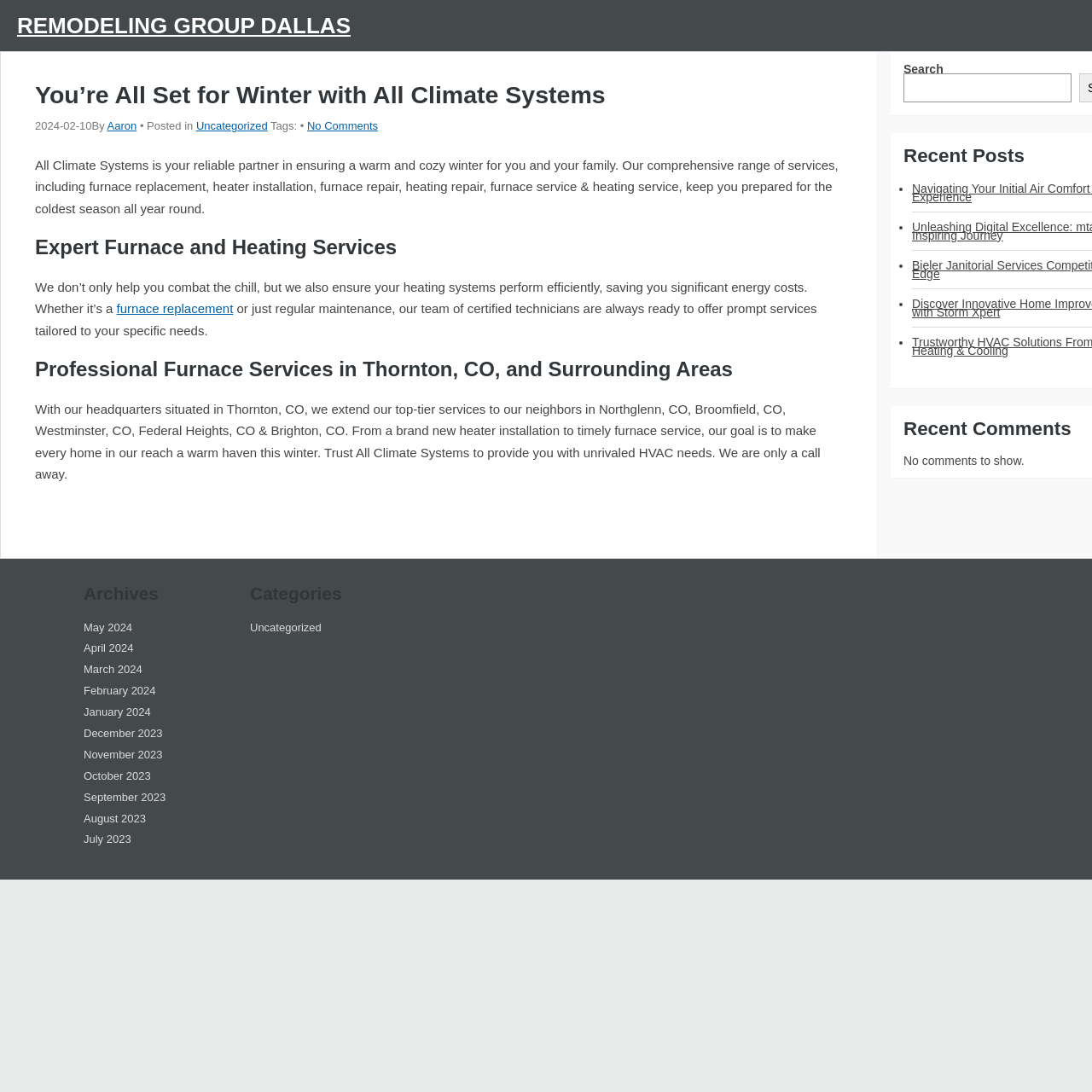Determine the bounding box coordinates of the region I should click to achieve the following instruction: "Search for something". Ensure the bounding box coordinates are four float numbers between 0 and 1, i.e., [left, top, right, bottom].

[0.827, 0.067, 0.982, 0.094]